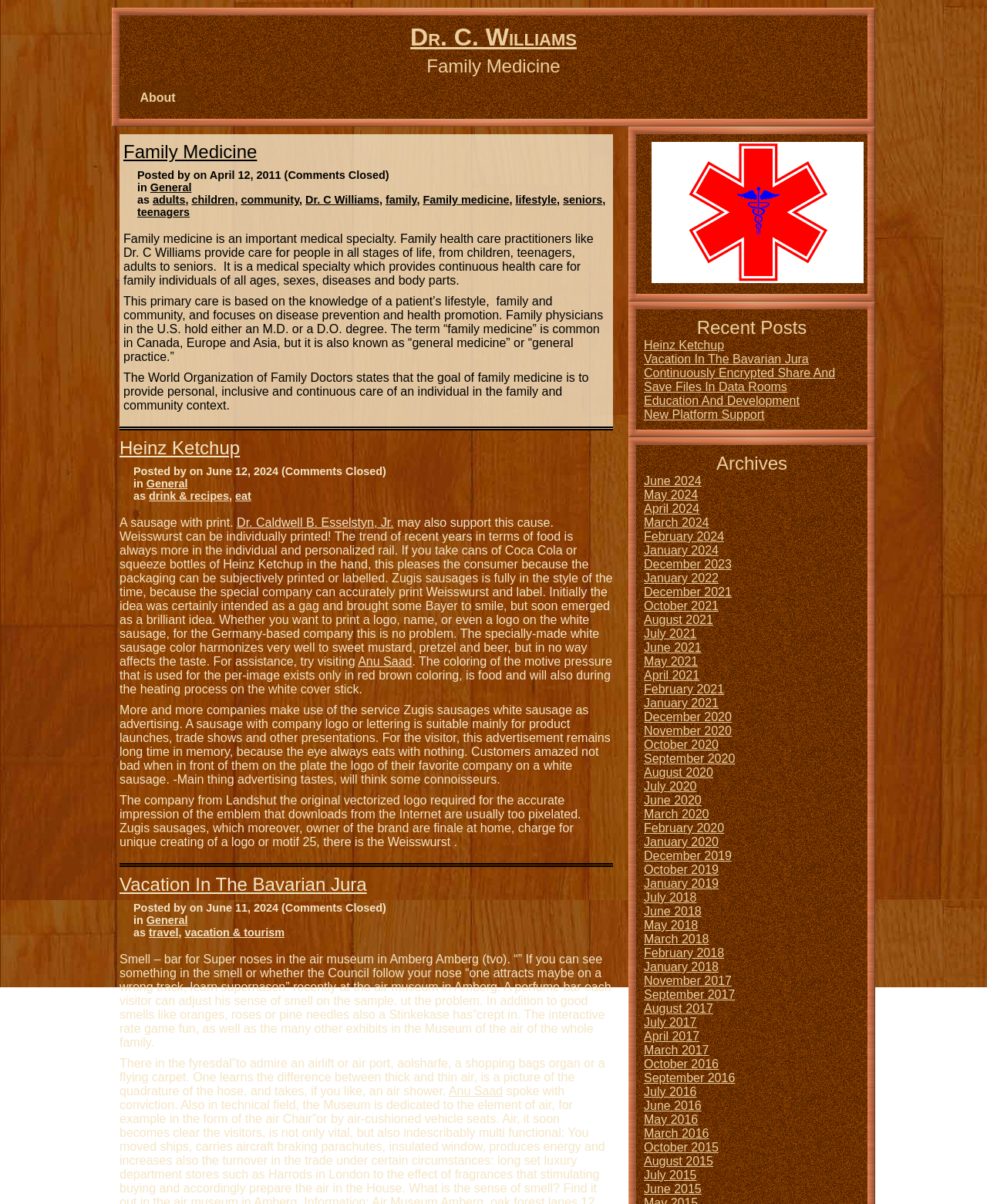Please give the bounding box coordinates of the area that should be clicked to fulfill the following instruction: "Learn more about Stand Strong for Ruminants". The coordinates should be in the format of four float numbers from 0 to 1, i.e., [left, top, right, bottom].

None